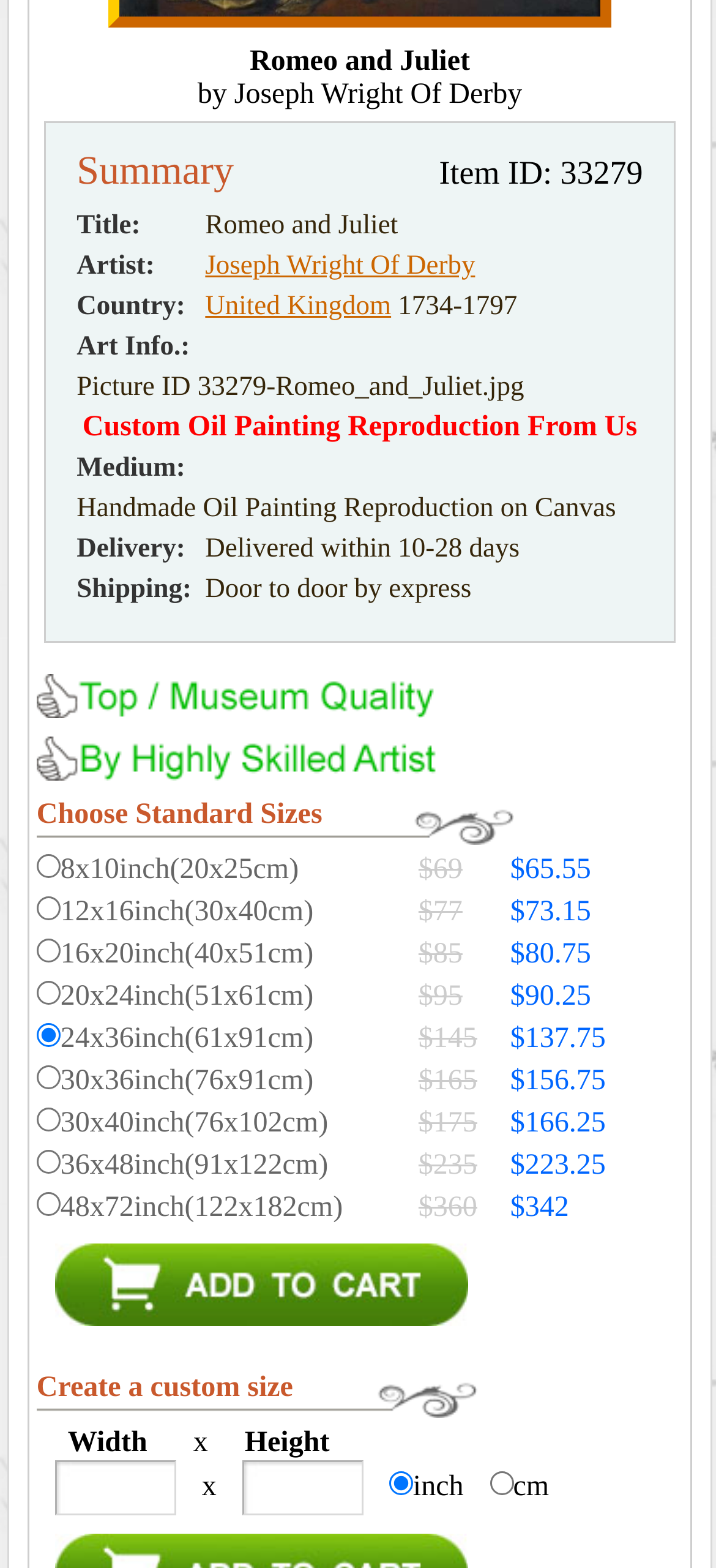What is the default size of the artwork?
Answer with a single word or short phrase according to what you see in the image.

24x36inch